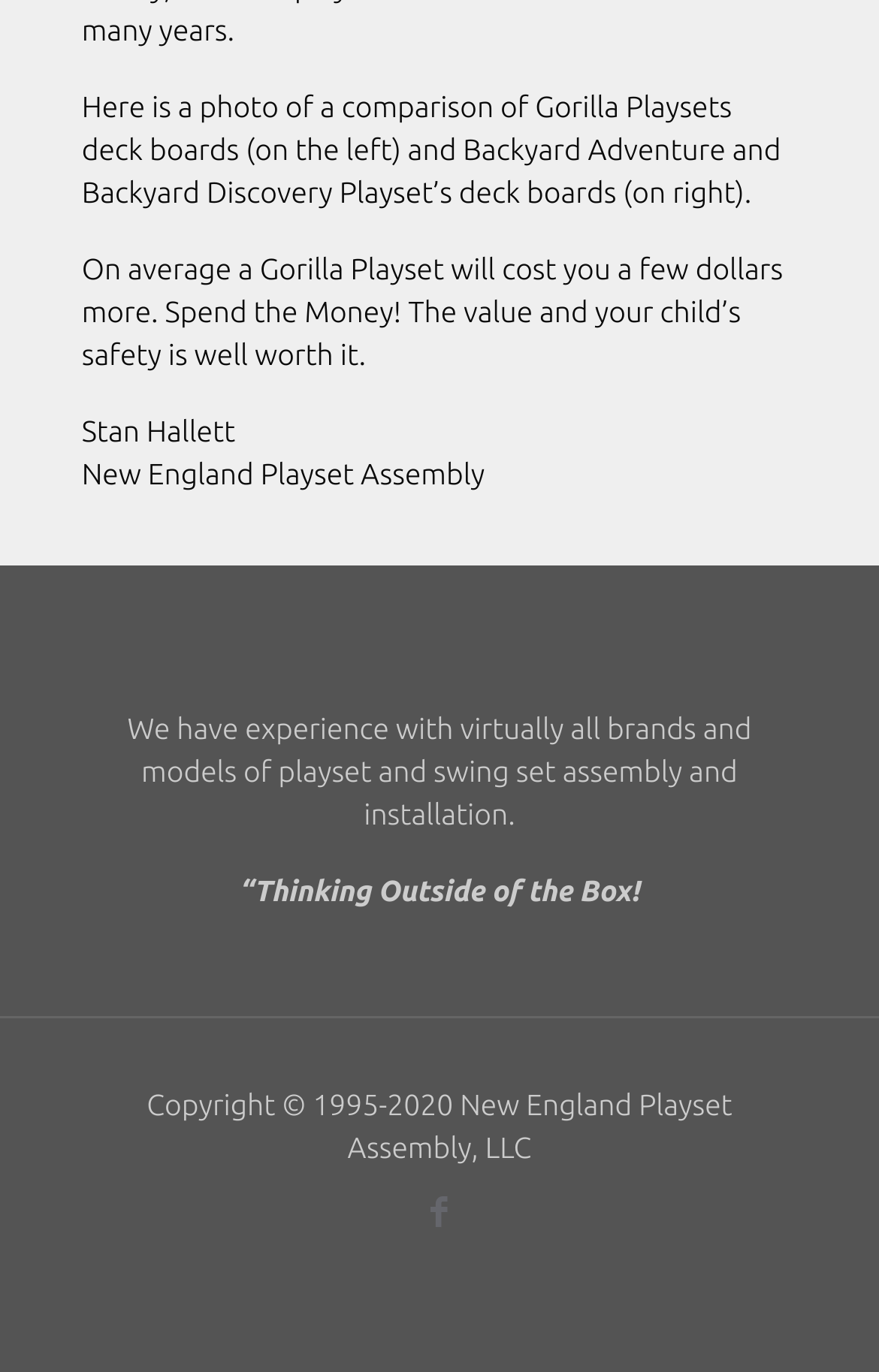Use the details in the image to answer the question thoroughly: 
What is the company's experience with?

The company has experience with virtually all brands and models of playset and swing set assembly and installation, which is mentioned in the StaticText element 'We have experience with virtually all brands and models of playset and swing set assembly and installation.'.